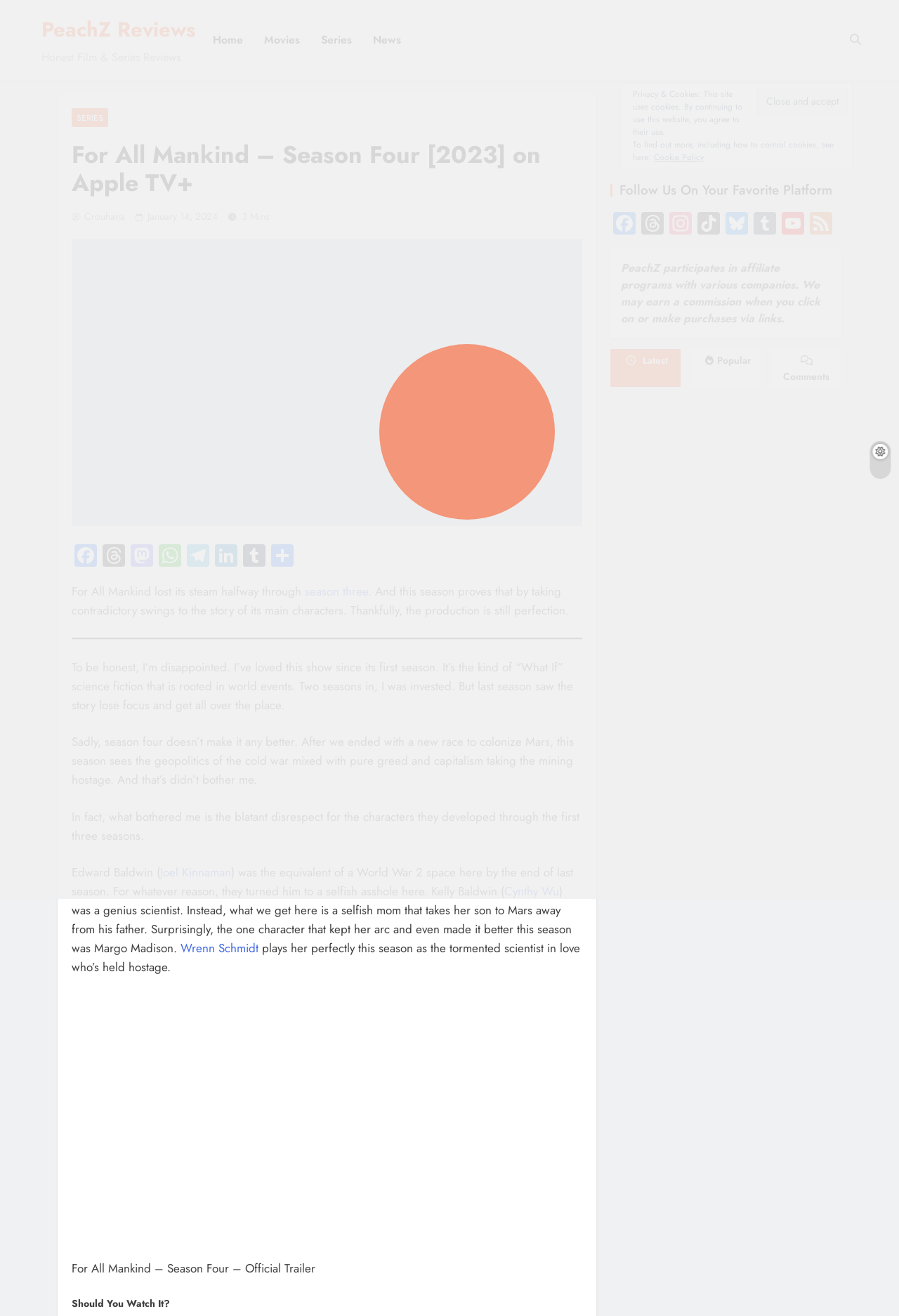Respond to the question with just a single word or phrase: 
How many articles are listed below the main review?

3